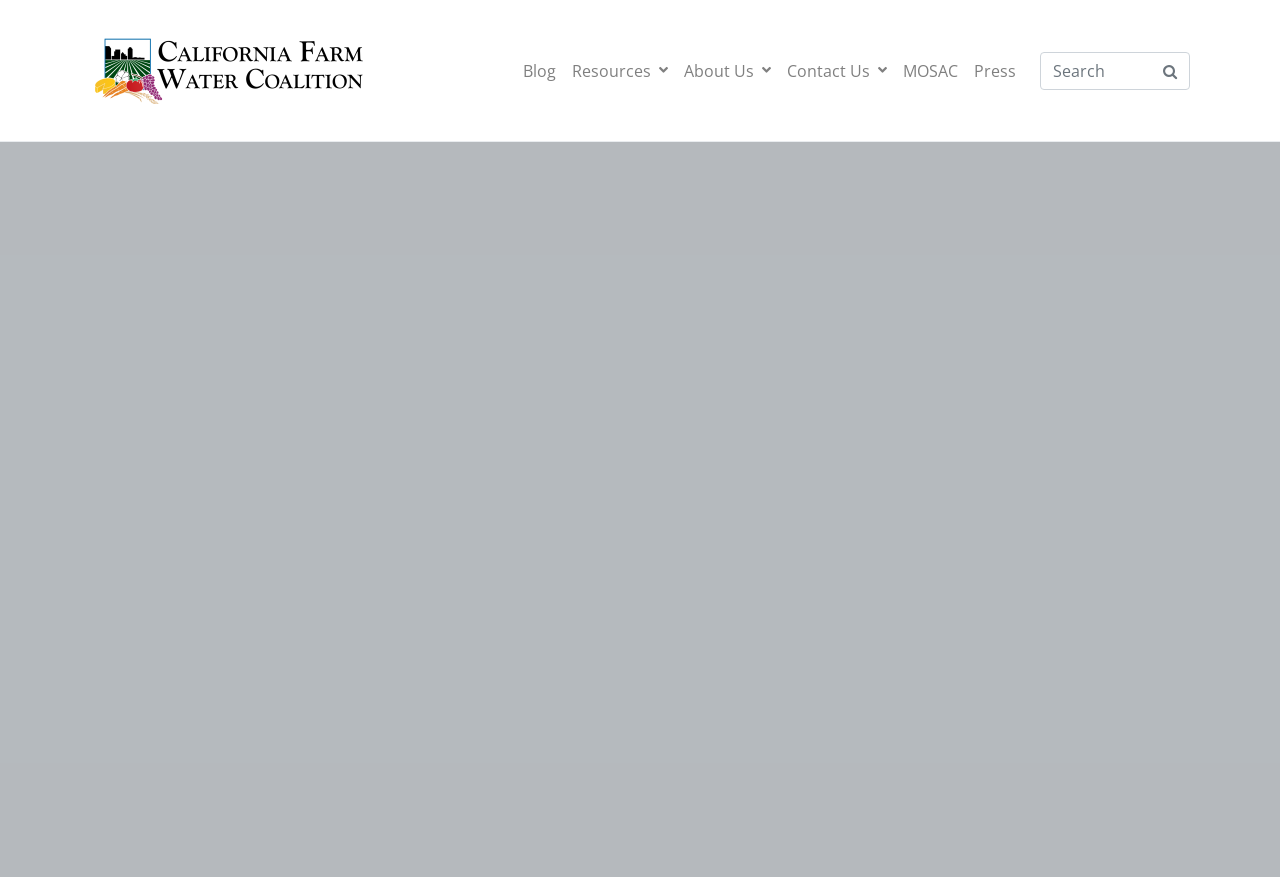Use a single word or phrase to respond to the question:
How many links are in the top navigation bar?

7